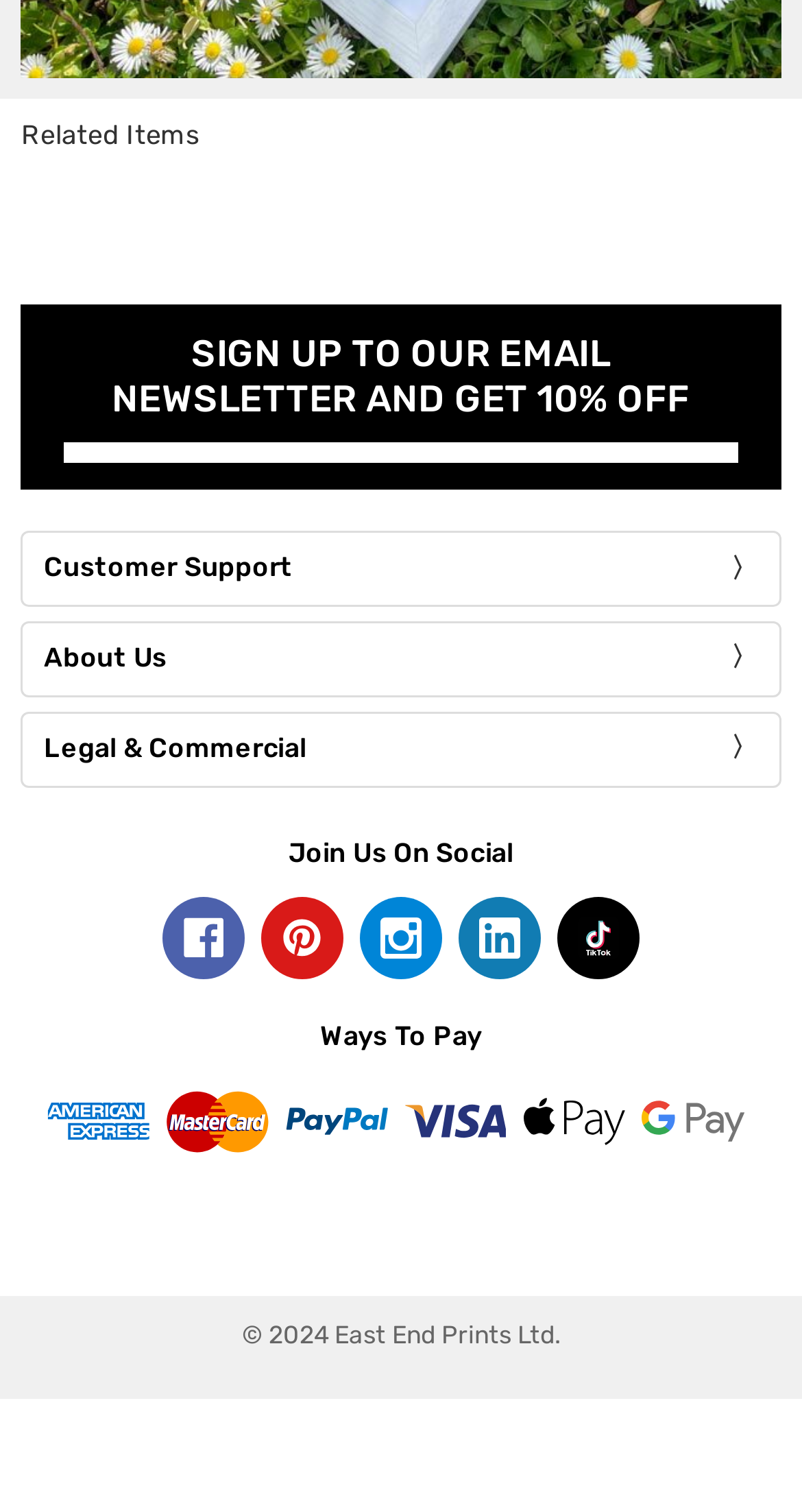Please examine the image and answer the question with a detailed explanation:
What social media platforms are linked in the 'Join Us On Social' section?

The 'Join Us On Social' section contains multiple links with images, which are likely social media platform logos, with bounding box coordinates [0.203, 0.593, 0.305, 0.648], [0.326, 0.593, 0.428, 0.648], [0.449, 0.593, 0.551, 0.648], [0.572, 0.593, 0.674, 0.648], and [0.695, 0.593, 0.797, 0.648]. This suggests that the section links to multiple social media platforms.